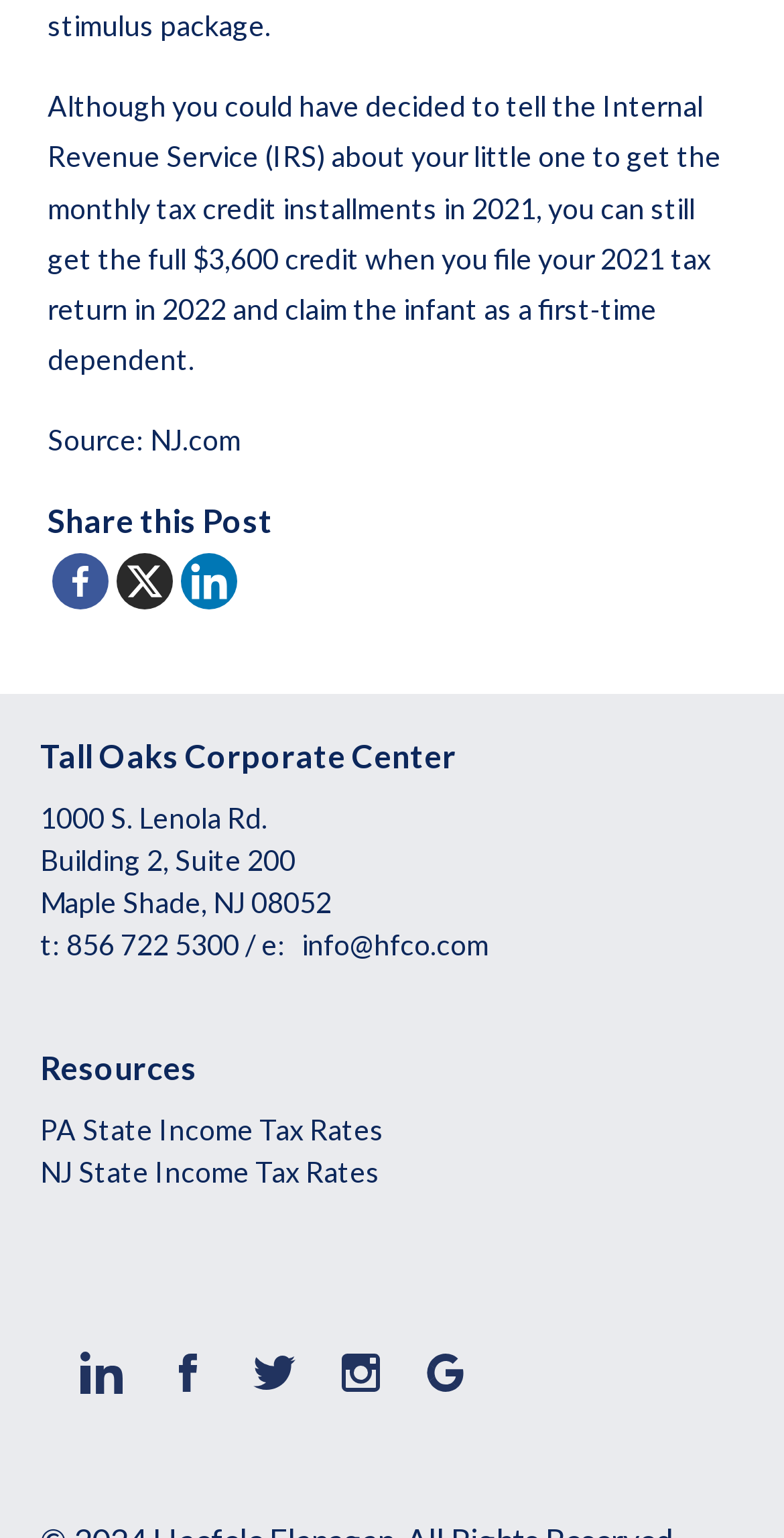Using the information in the image, could you please answer the following question in detail:
What is the source of the article?

I found the source of the article by looking at the static text element with ID 273, which mentions 'Source: NJ.com'. This indicates that the article is from NJ.com.